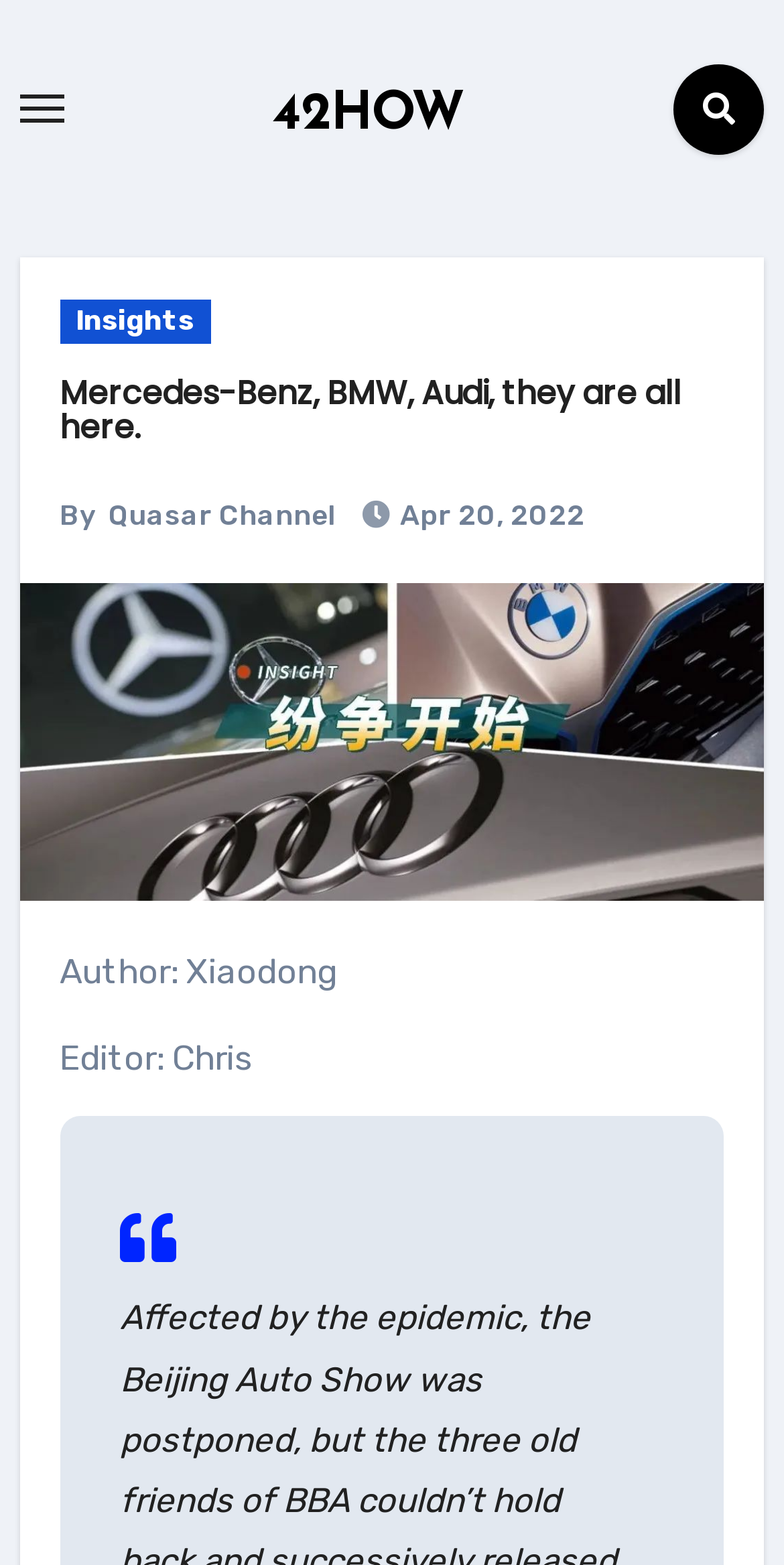Answer the question in a single word or phrase:
Who is the author of this article?

Xiaodong